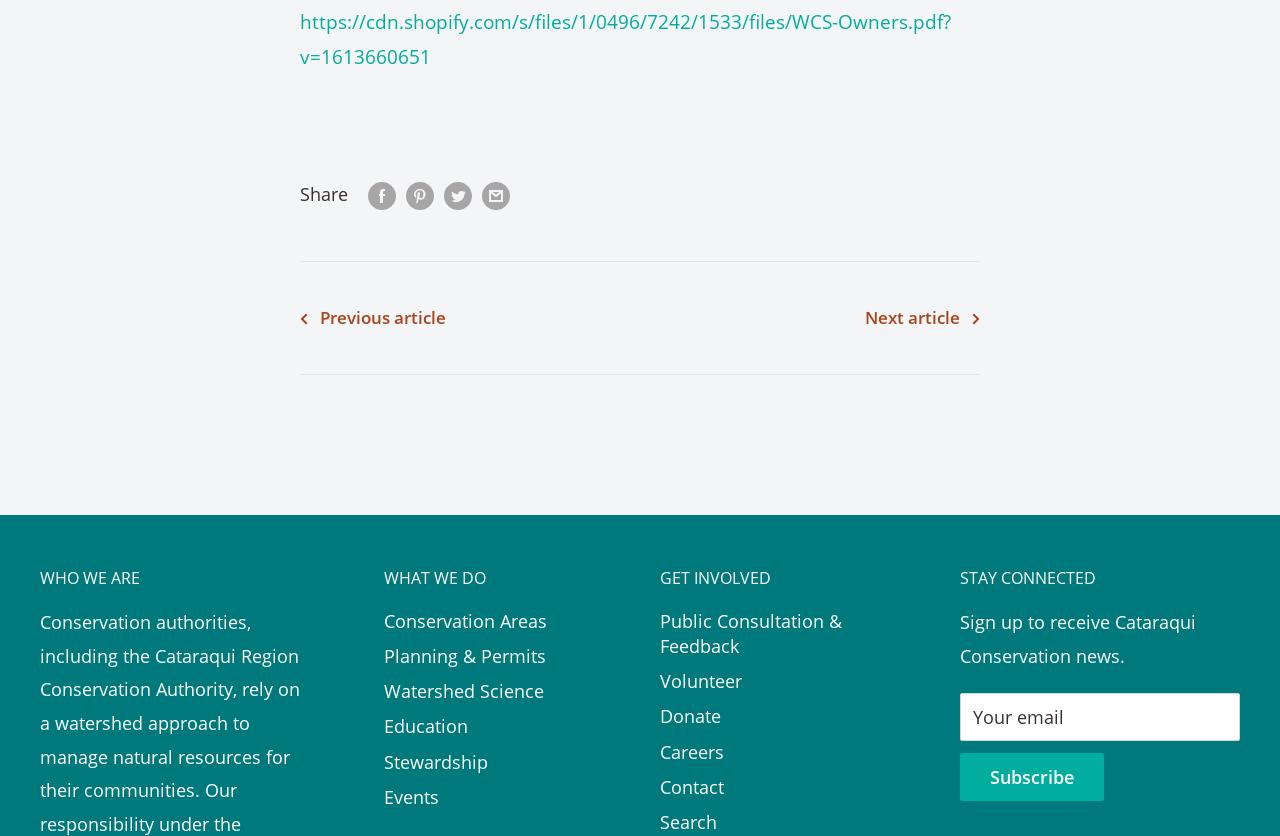Using the provided description aria-describedby="a11y-new-window-message" aria-label="Share by email", find the bounding box coordinates for the UI element. Provide the coordinates in (top-left x, top-left y, bottom-right x, bottom-right y) format, ensuring all values are between 0 and 1.

[0.377, 0.213, 0.398, 0.253]